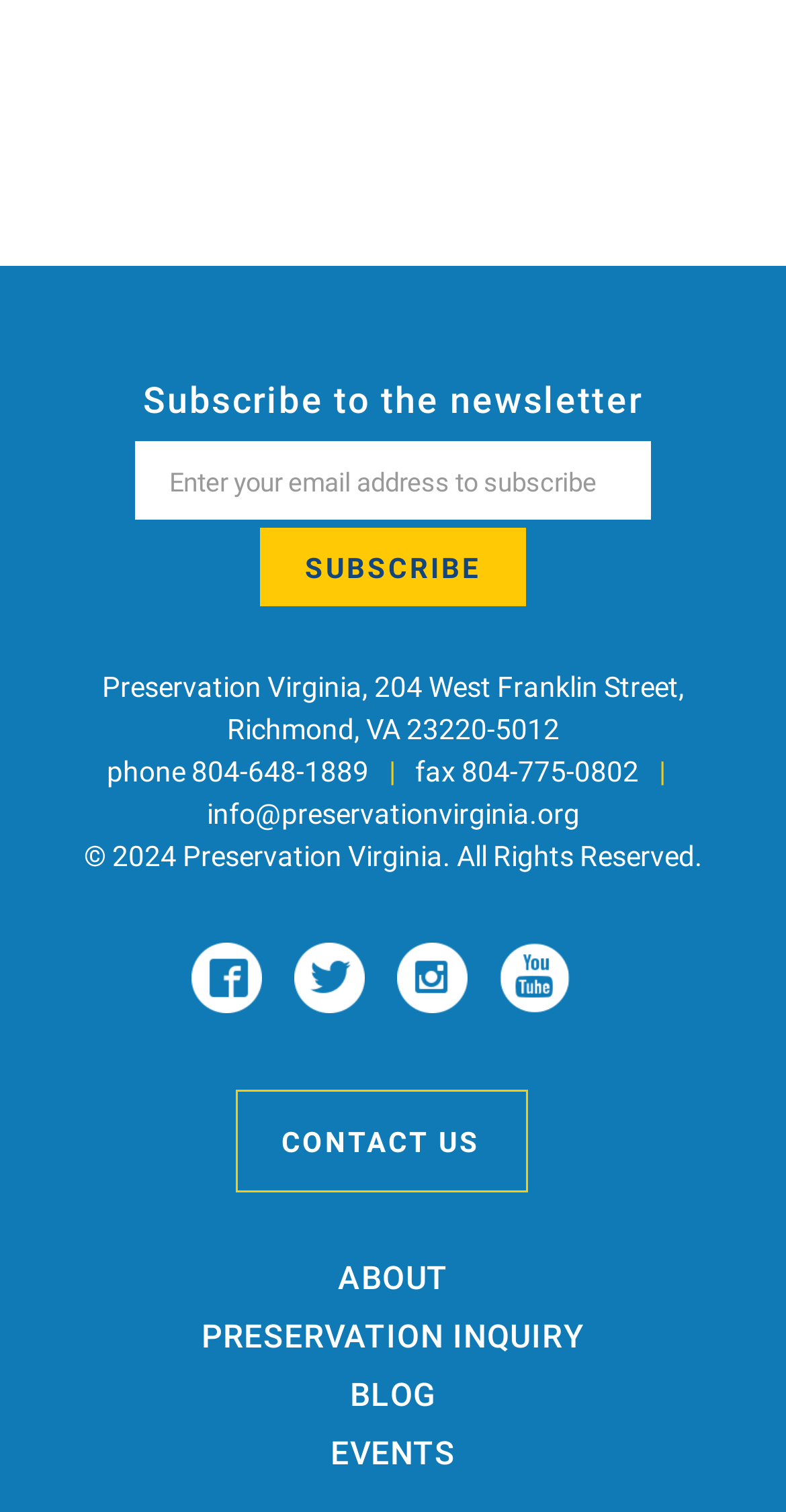Bounding box coordinates are specified in the format (top-left x, top-left y, bottom-right x, bottom-right y). All values are floating point numbers bounded between 0 and 1. Please provide the bounding box coordinate of the region this sentence describes: Contact Us

[0.299, 0.721, 0.671, 0.789]